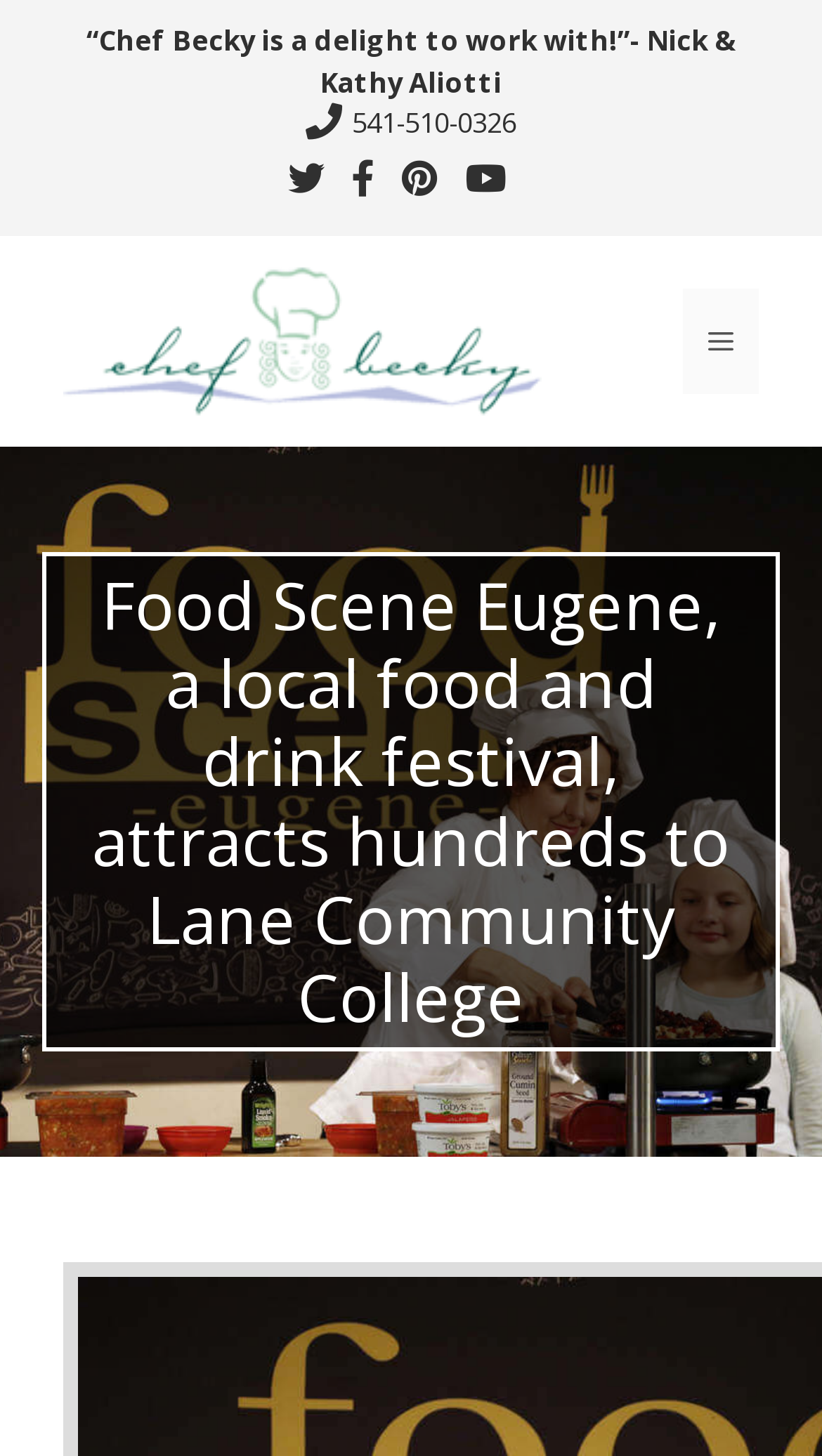Identify the title of the webpage and provide its text content.

Food Scene Eugene, a local food and drink festival, attracts hundreds to Lane Community College